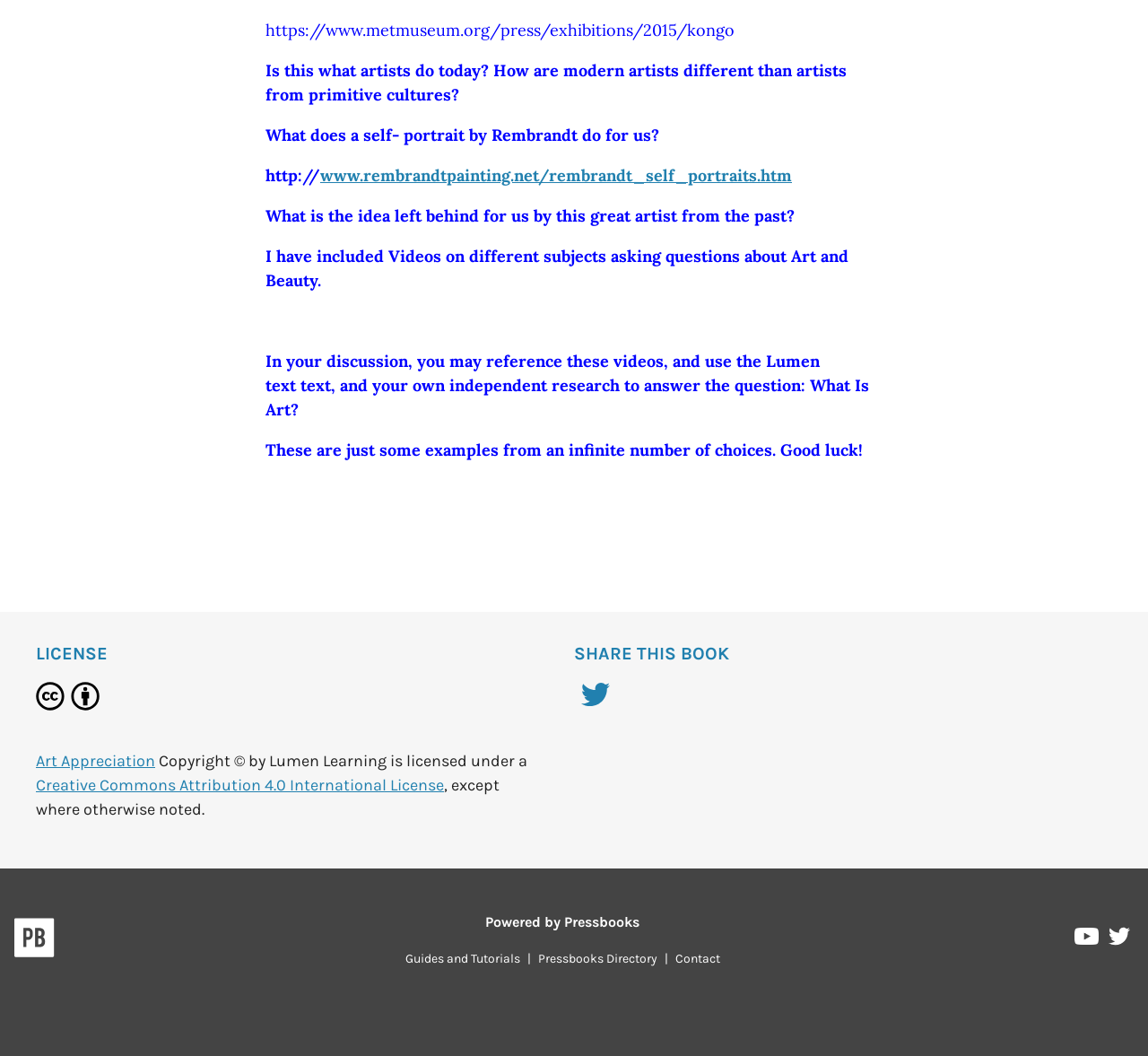What is the license under which the content is shared?
Refer to the screenshot and answer in one word or phrase.

Creative Commons Attribution 4.0 International License